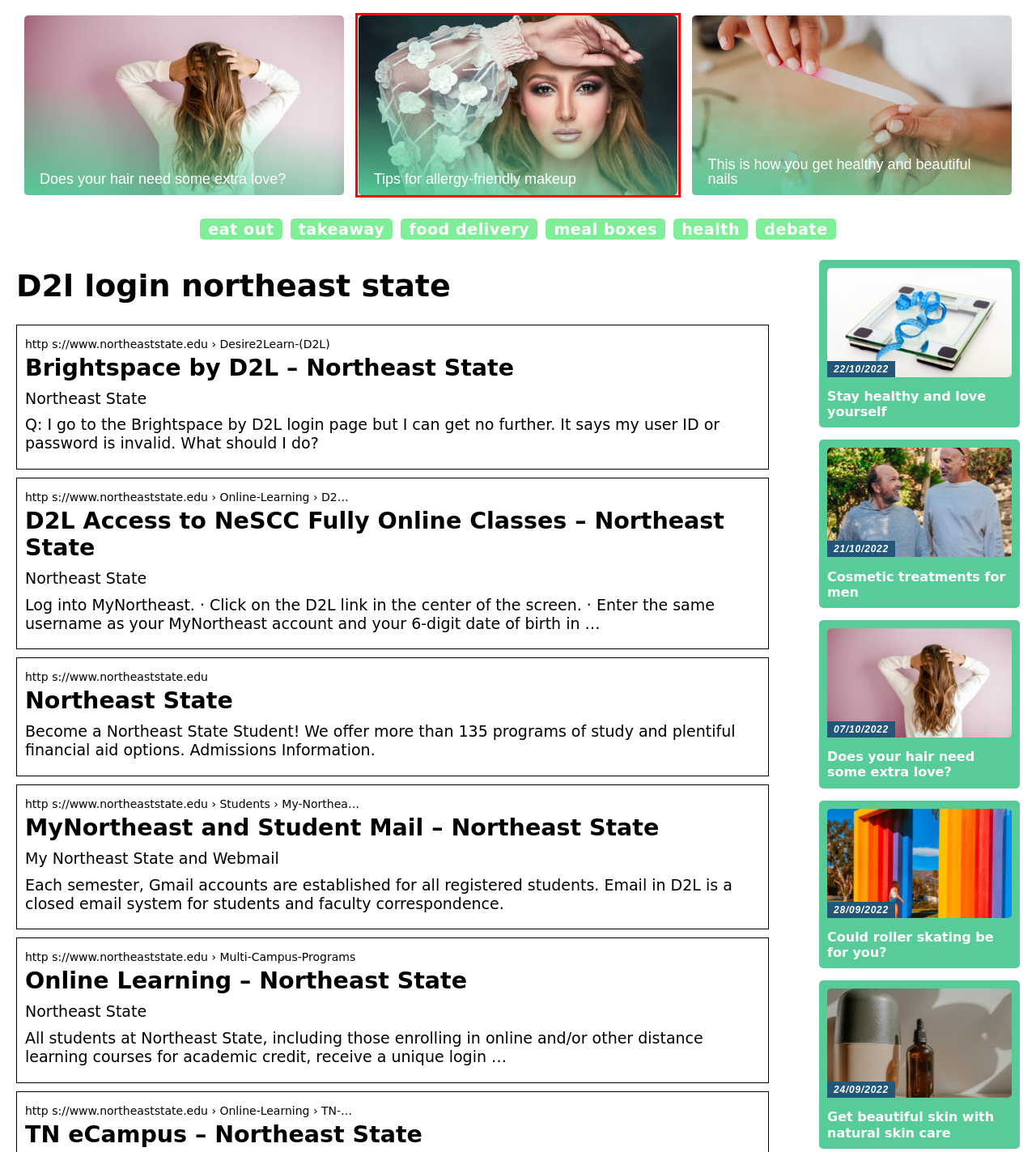Consider the screenshot of a webpage with a red bounding box around an element. Select the webpage description that best corresponds to the new page after clicking the element inside the red bounding box. Here are the candidates:
A. Does your hair need some extra love?
B. Get beautiful skin with natural skin care
C. Tips for allergy-friendly makeup
D. Cosmetic treatments for men
E. This is how you get healthy and beautiful nails
F. Delicious Recipes to Spice Up Your Home Cooking
G. Stay healthy and love yourself
H. Could roller skating be for you?

C